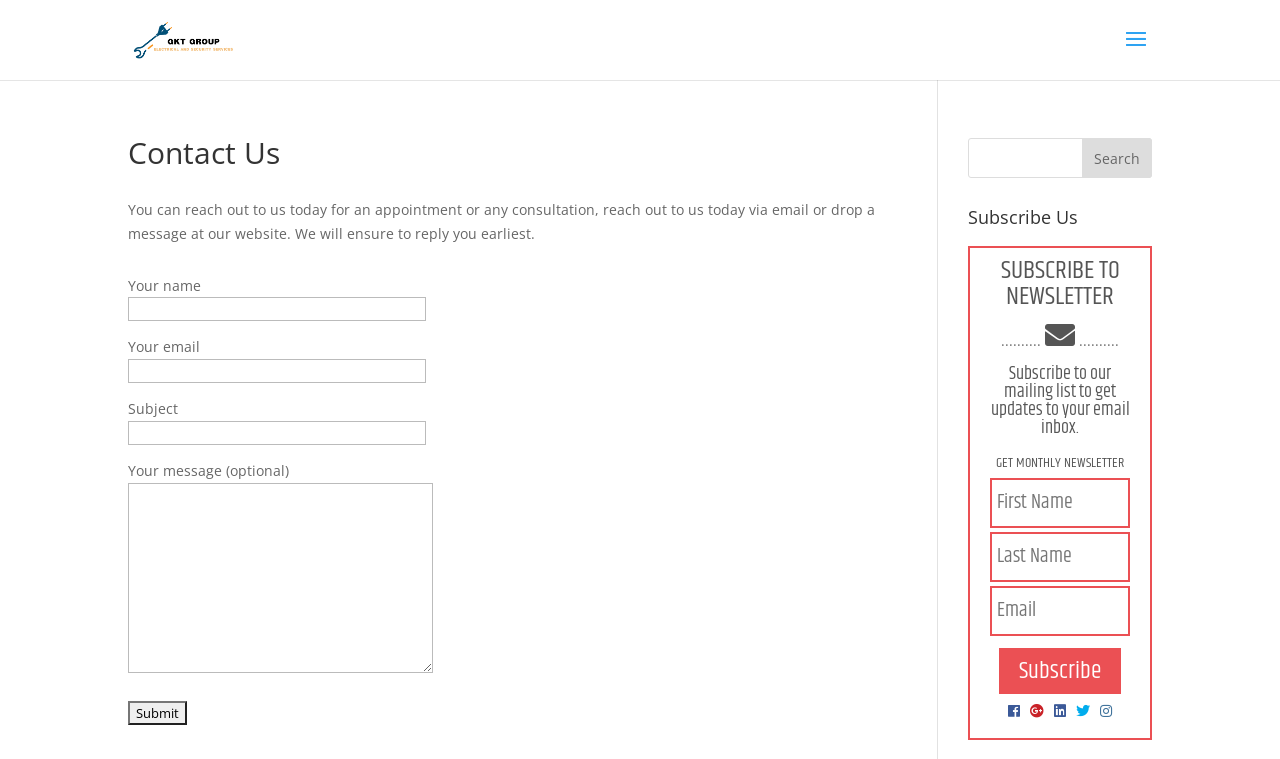Using the provided element description, identify the bounding box coordinates as (top-left x, top-left y, bottom-right x, bottom-right y). Ensure all values are between 0 and 1. Description: name="s"

[0.756, 0.182, 0.9, 0.235]